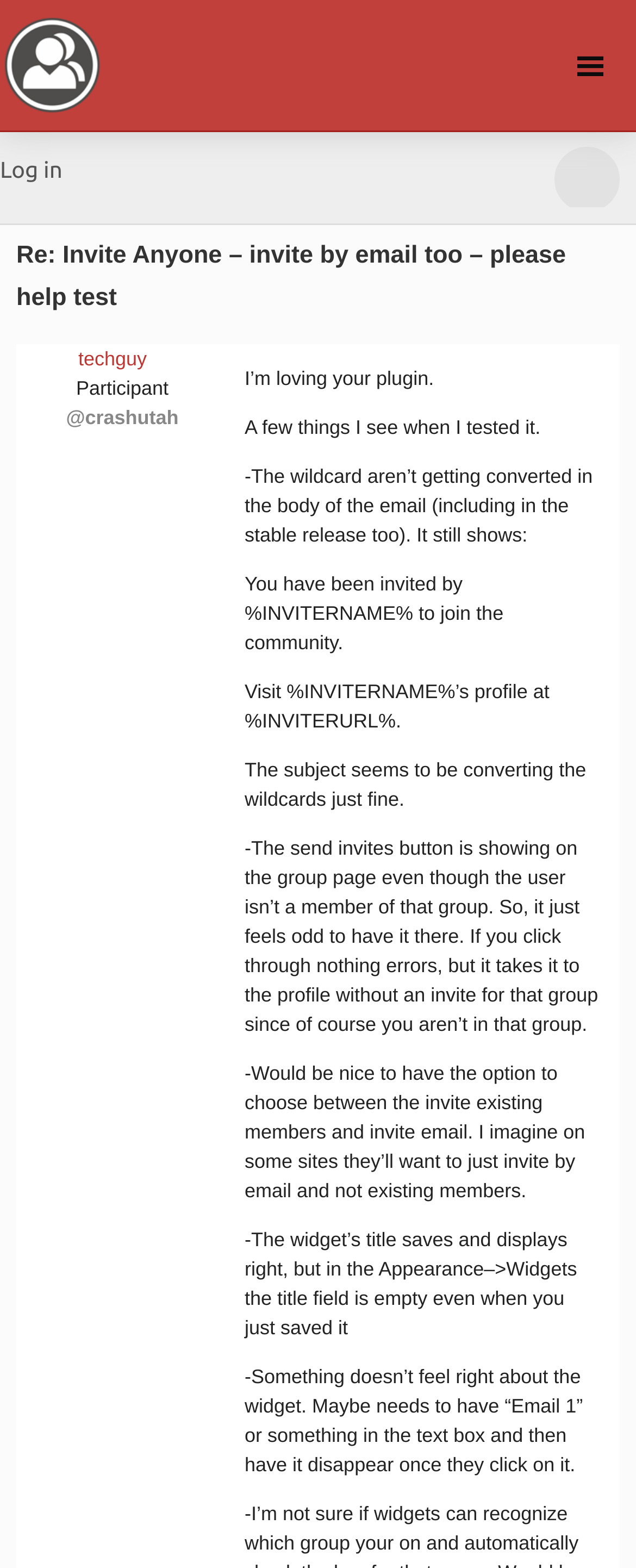Summarize the webpage comprehensively, mentioning all visible components.

This webpage appears to be a discussion forum or online community platform, specifically a thread about a plugin called "Invite Anyone" on BuddyPress.org. 

At the top of the page, there is a link with a icon () and a text "BuddyPress.org" on the left side, and a link with the text "Re: Invite Anyone – invite by email too – please help test" on the right side. 

Below the top section, there is a heading with the same text as the link on the right side. Underneath the heading, there is a link with the username "techguy" and a label "Participant" next to it, followed by the username "@crashutah". 

The main content of the page is a series of paragraphs written by "@crashutah", providing feedback on the "Invite Anyone" plugin. The text describes several issues and suggestions for improvement, including problems with wildcard conversion in email bodies, the display of the "send invites" button, and options for inviting existing members or by email. 

On the right side of the page, there is a vertical menu with two items: "Log in" and "Anonymous".